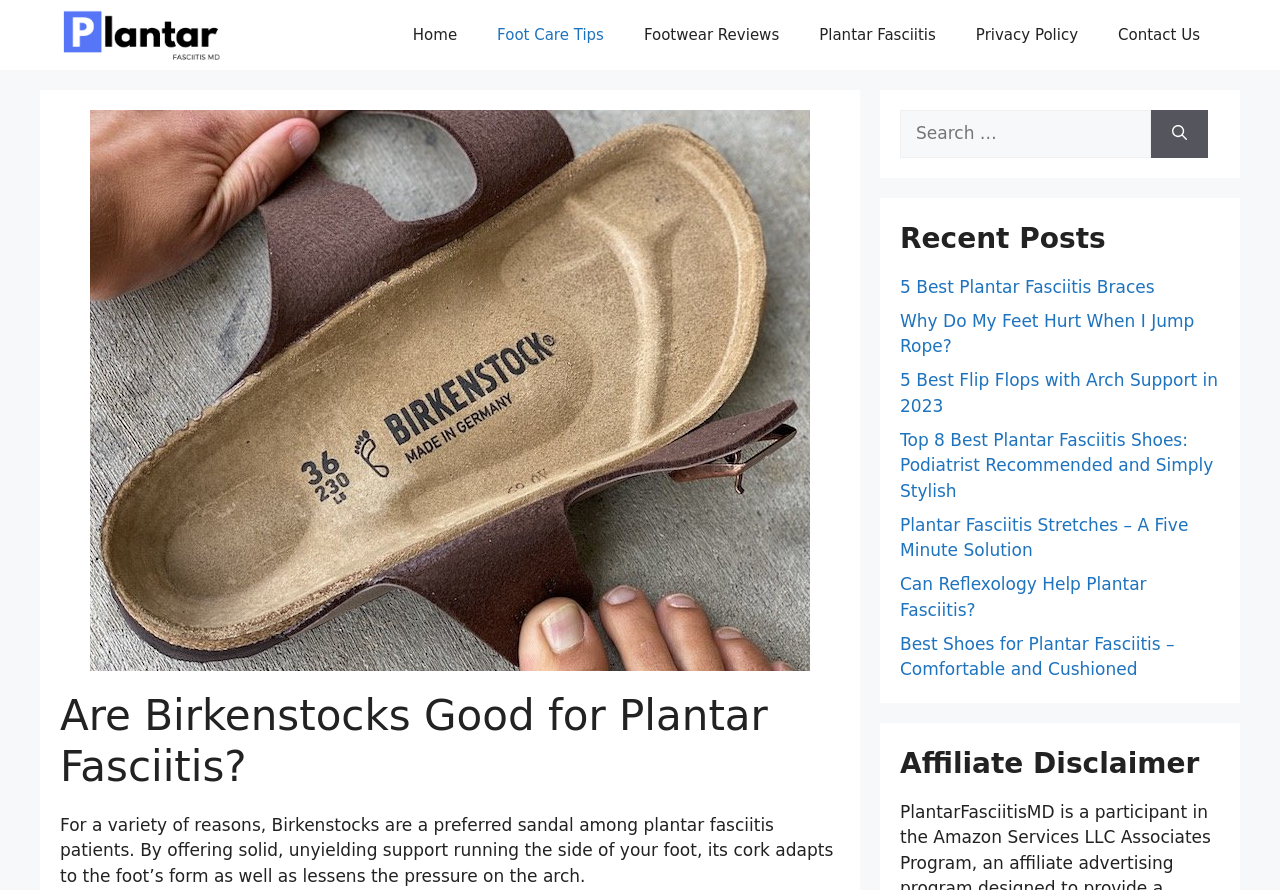Please identify the bounding box coordinates of the element's region that should be clicked to execute the following instruction: "Read about 5 Best Plantar Fasciitis Braces". The bounding box coordinates must be four float numbers between 0 and 1, i.e., [left, top, right, bottom].

[0.703, 0.311, 0.902, 0.333]